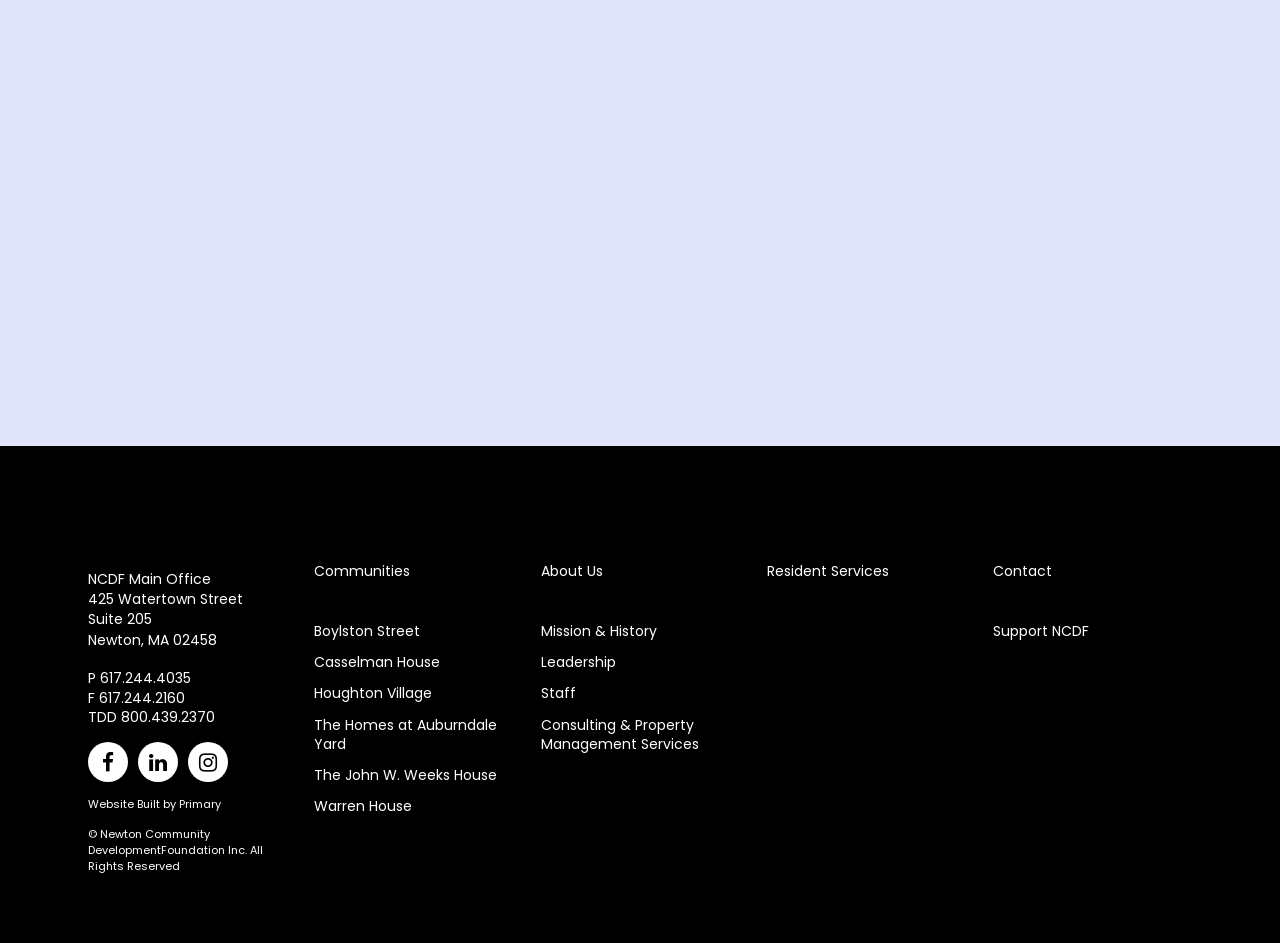Identify the coordinates of the bounding box for the element that must be clicked to accomplish the instruction: "Click the 'Contact Us' link".

None